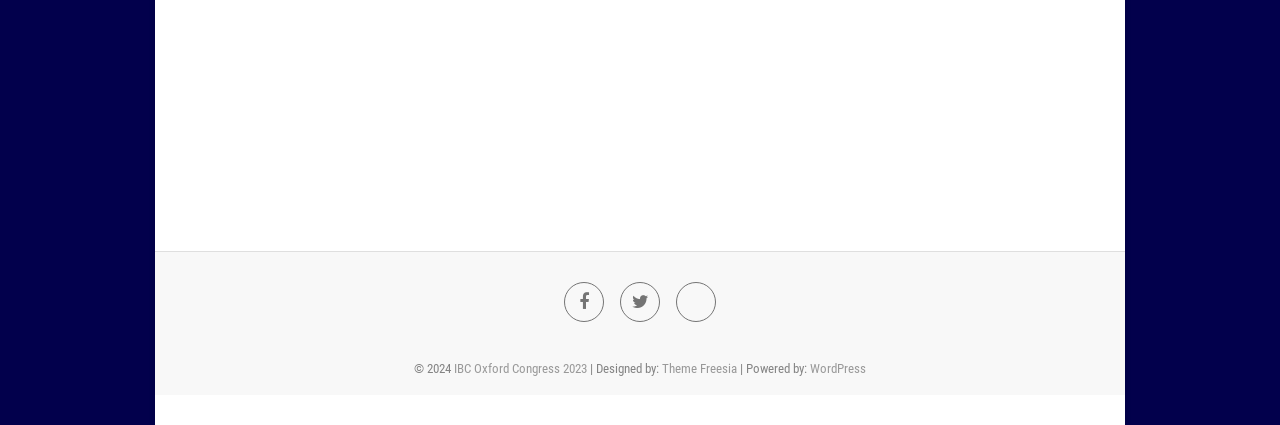Locate the bounding box of the UI element defined by this description: "IBC Oxford Congress 2023". The coordinates should be given as four float numbers between 0 and 1, formatted as [left, top, right, bottom].

[0.355, 0.849, 0.459, 0.884]